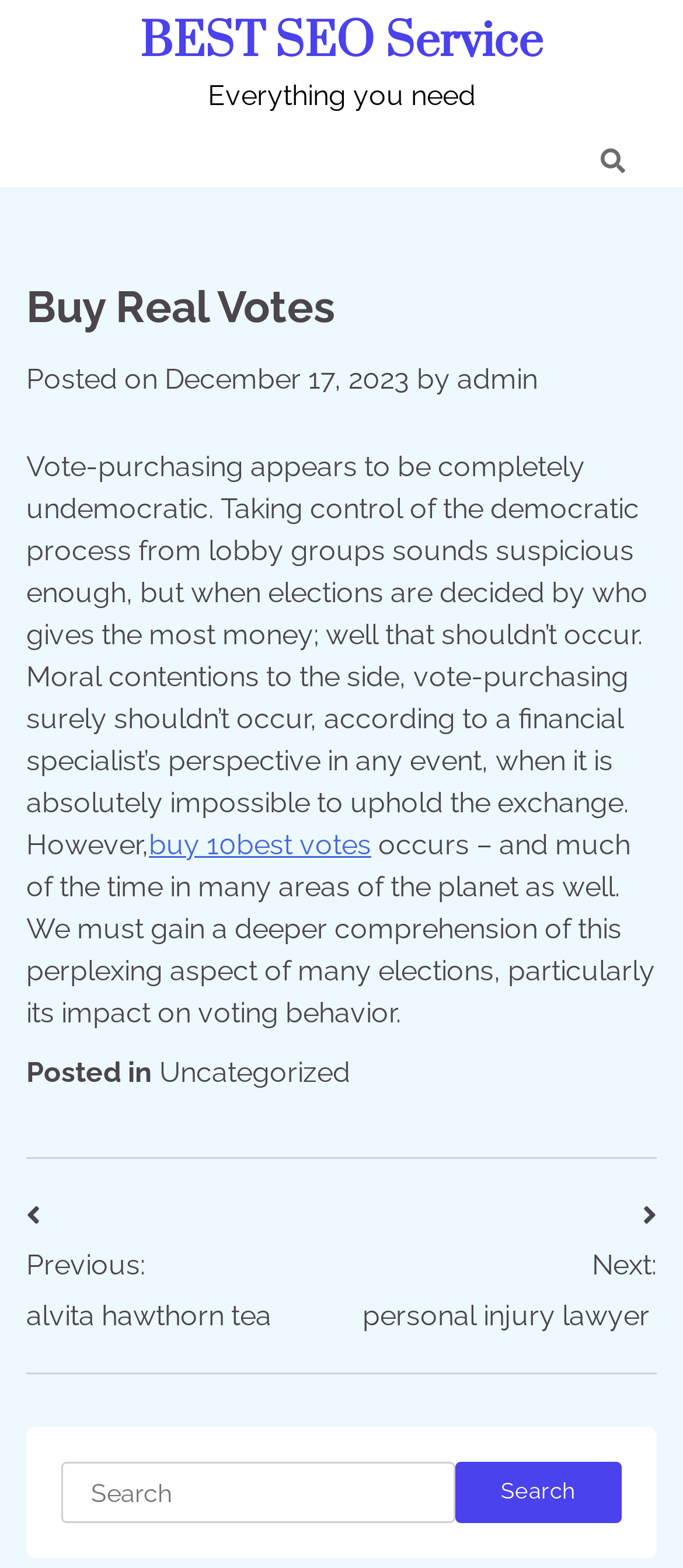Please identify the coordinates of the bounding box that should be clicked to fulfill this instruction: "Search for something".

[0.09, 0.932, 0.667, 0.972]